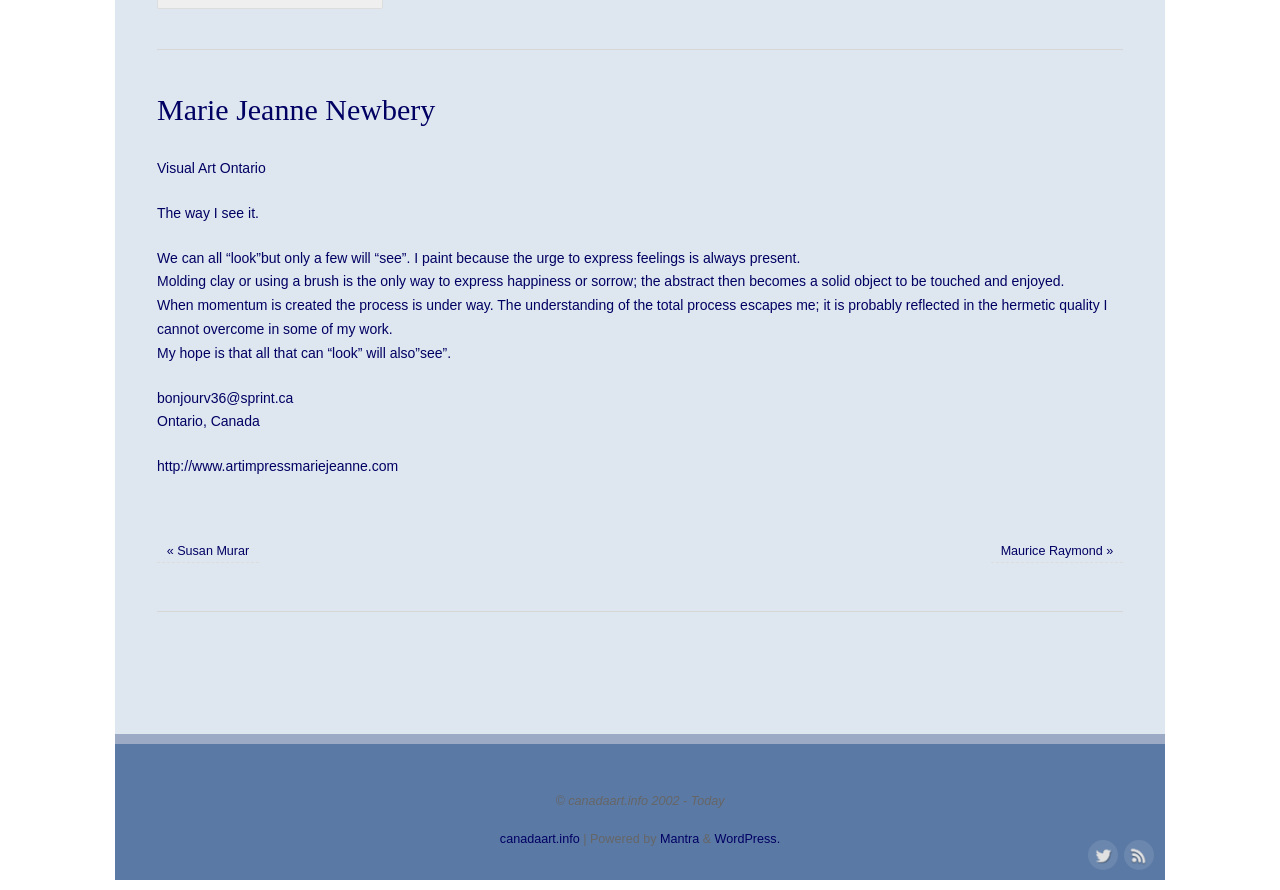Locate and provide the bounding box coordinates for the HTML element that matches this description: "« Susan Murar".

[0.13, 0.611, 0.195, 0.627]